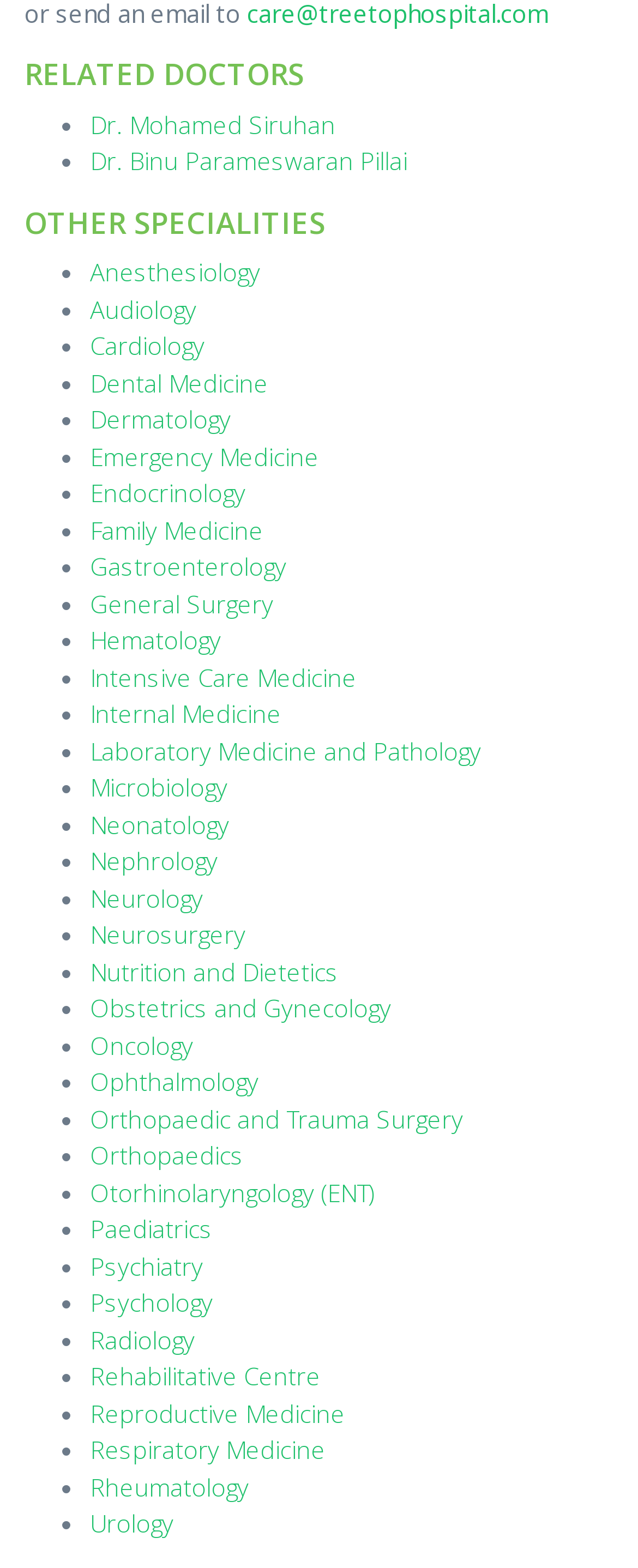Please provide a short answer using a single word or phrase for the question:
What is the last speciality listed?

Urology